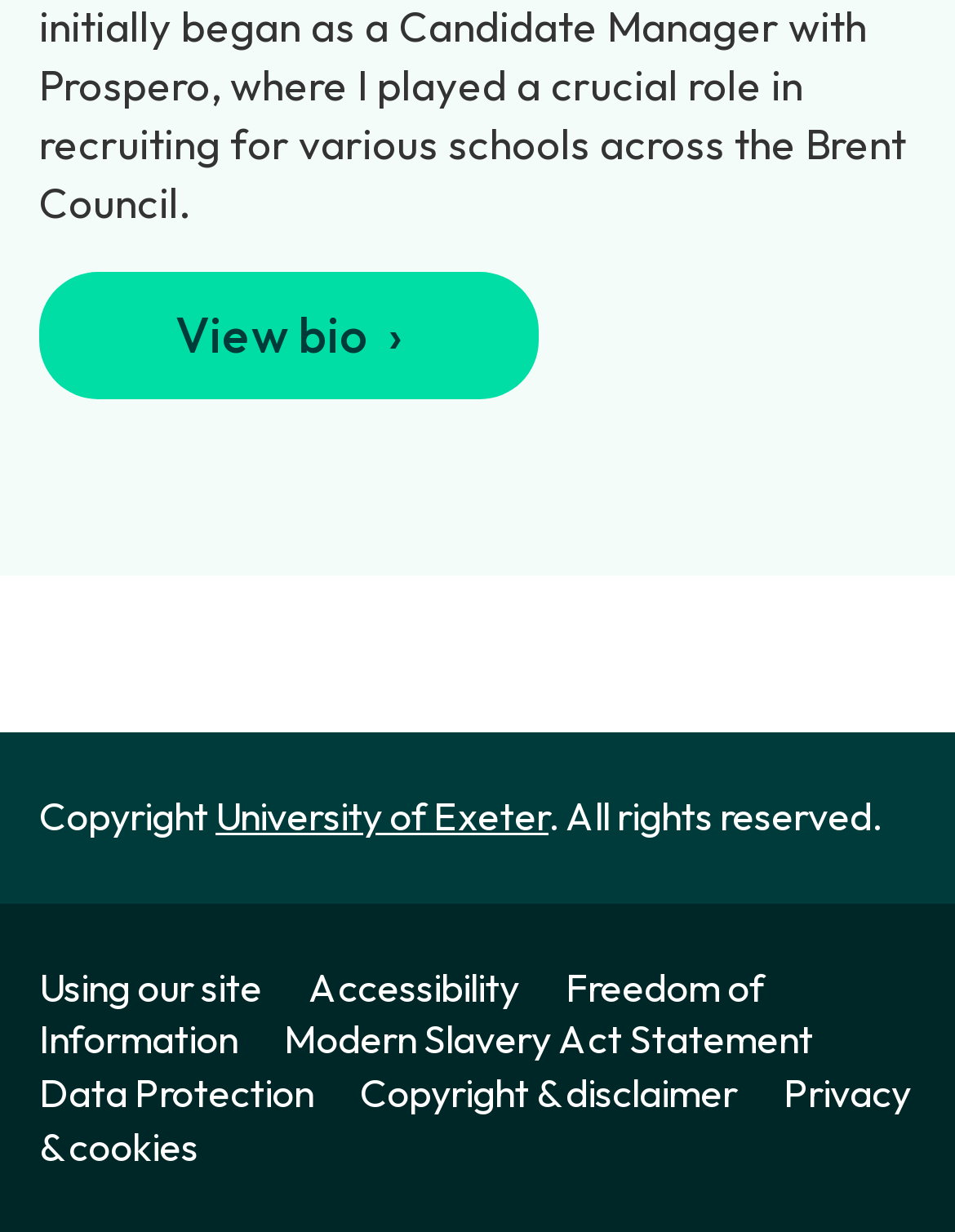What is the purpose of the 'View bio' link?
Please provide a detailed answer to the question.

The 'View bio' link is likely to be a link to a person's biography or profile page, allowing users to learn more about the individual.